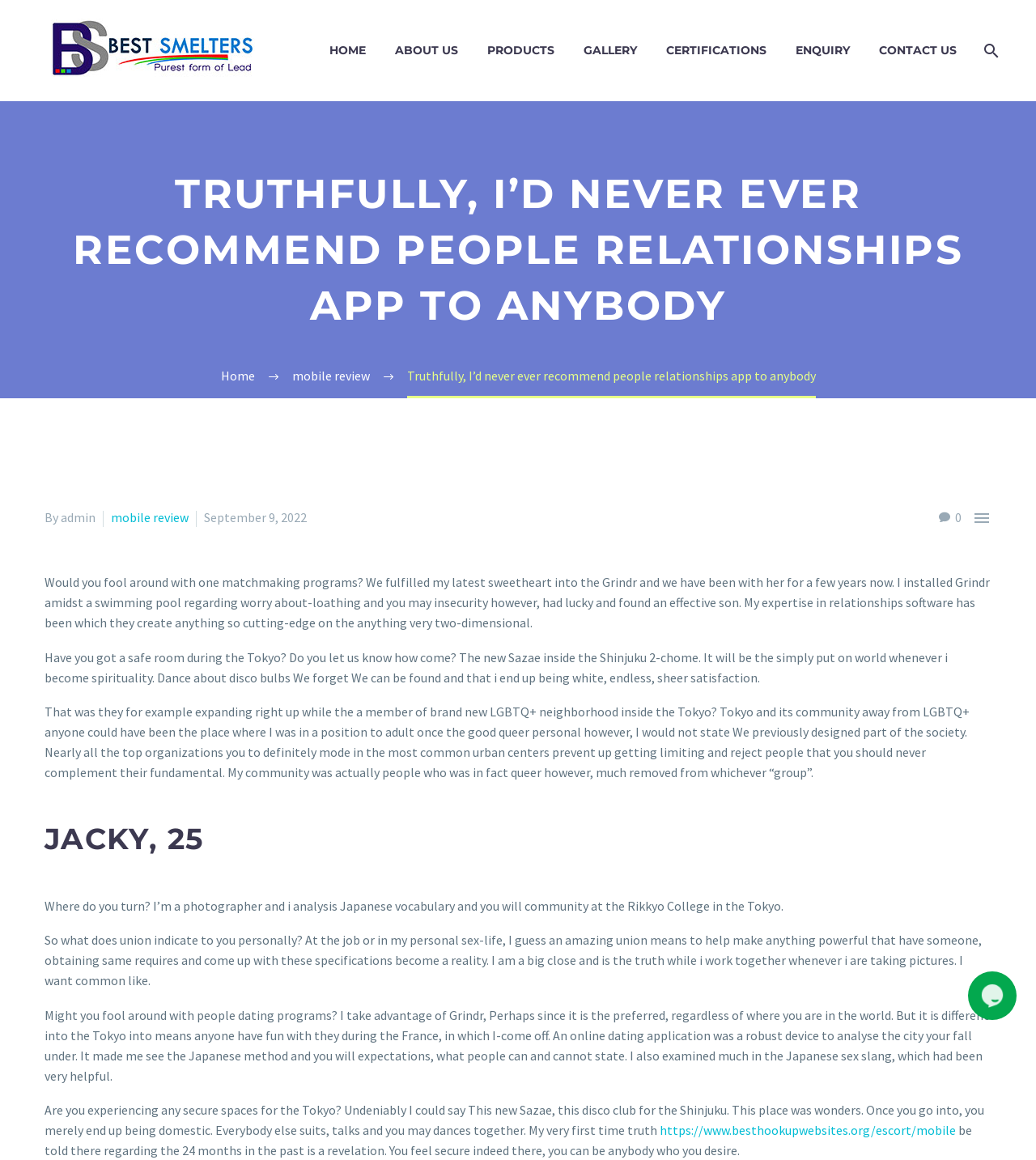Could you determine the bounding box coordinates of the clickable element to complete the instruction: "Click ABOUT US"? Provide the coordinates as four float numbers between 0 and 1, i.e., [left, top, right, bottom].

[0.37, 0.035, 0.454, 0.052]